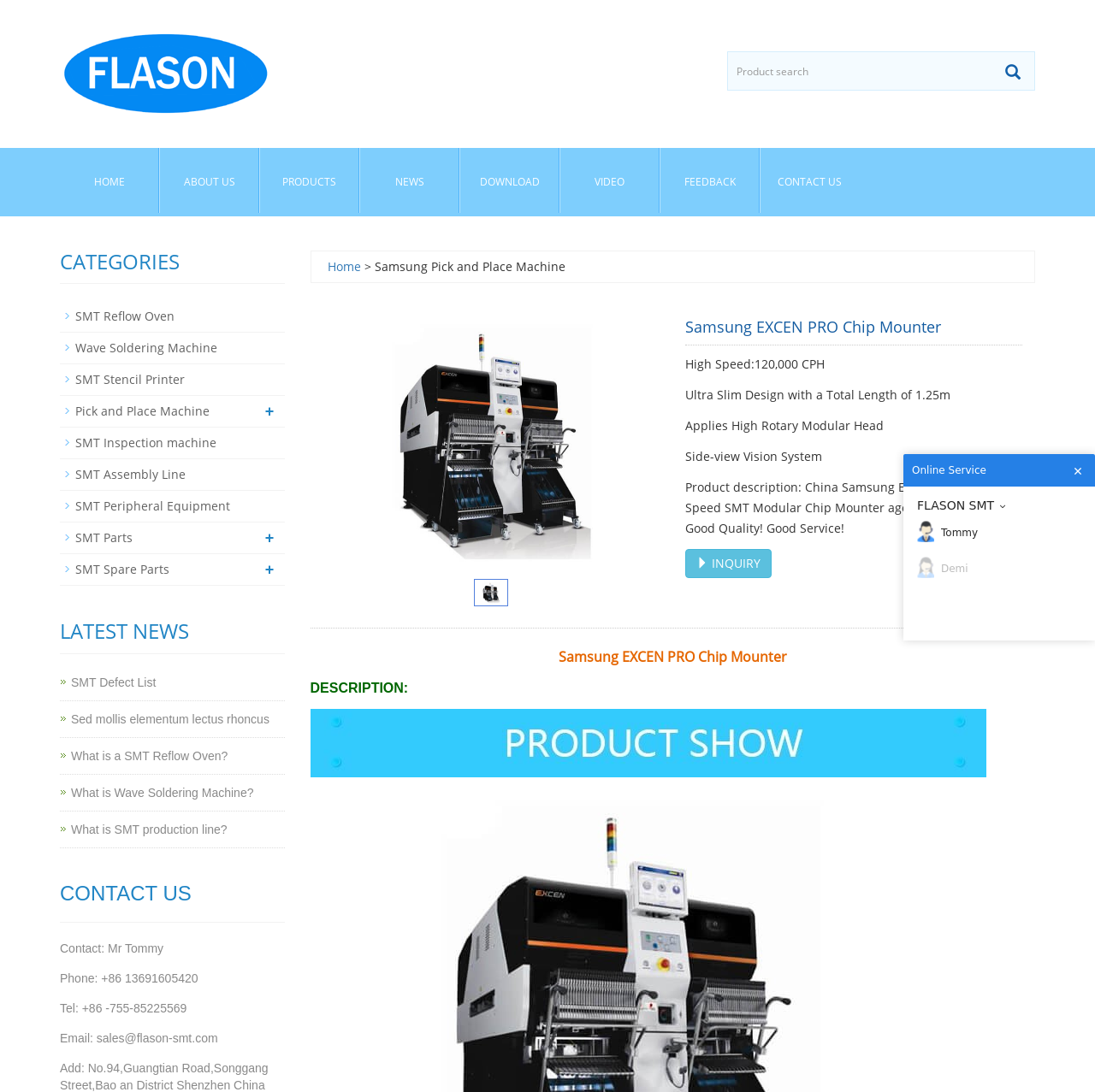Locate the bounding box coordinates of the segment that needs to be clicked to meet this instruction: "Search for a product".

[0.665, 0.048, 0.905, 0.082]